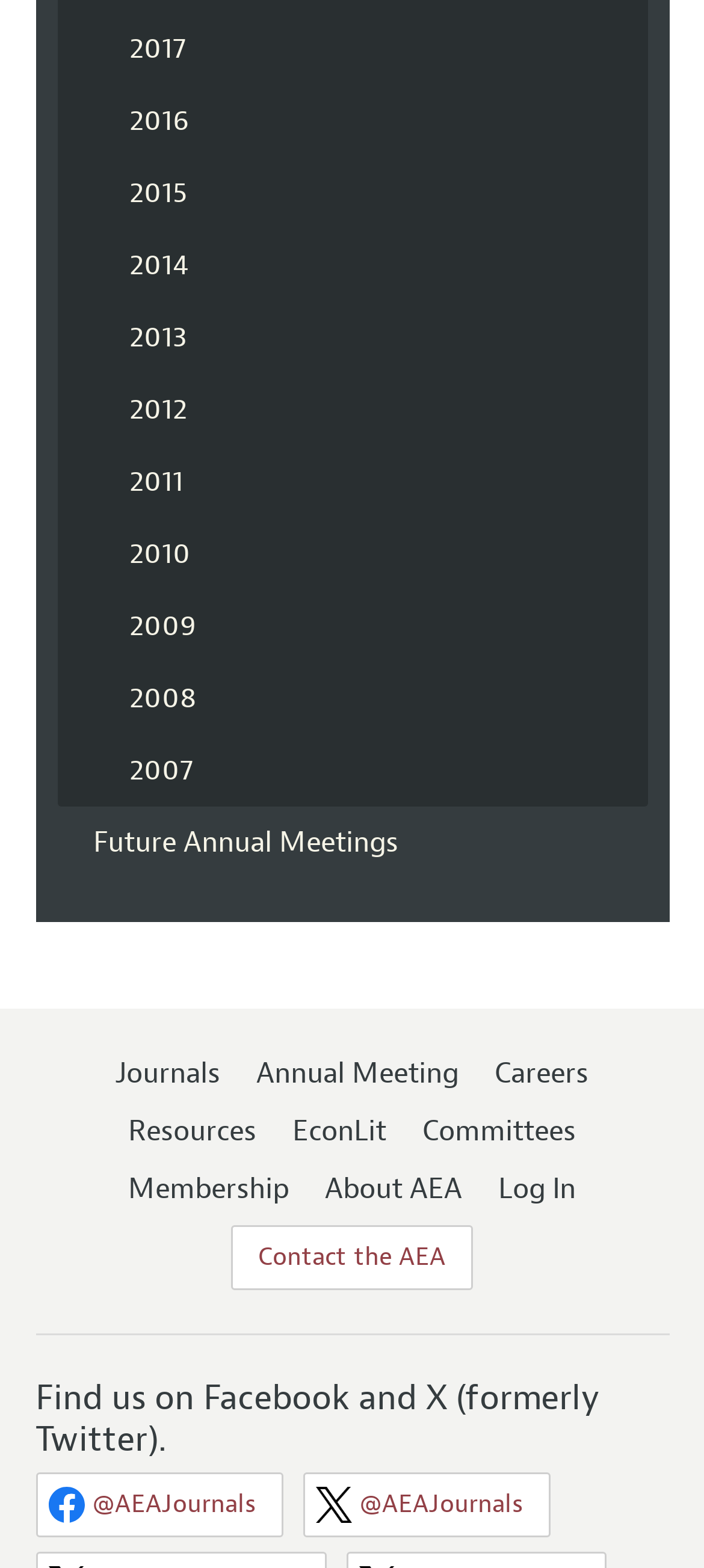What social media platforms are mentioned on the webpage?
Answer the question in a detailed and comprehensive manner.

The heading 'Find us on Facebook and X (formerly Twitter).' suggests that the organization has a presence on these two social media platforms. The use of 'X' instead of 'Twitter' implies that the platform has been rebranded.